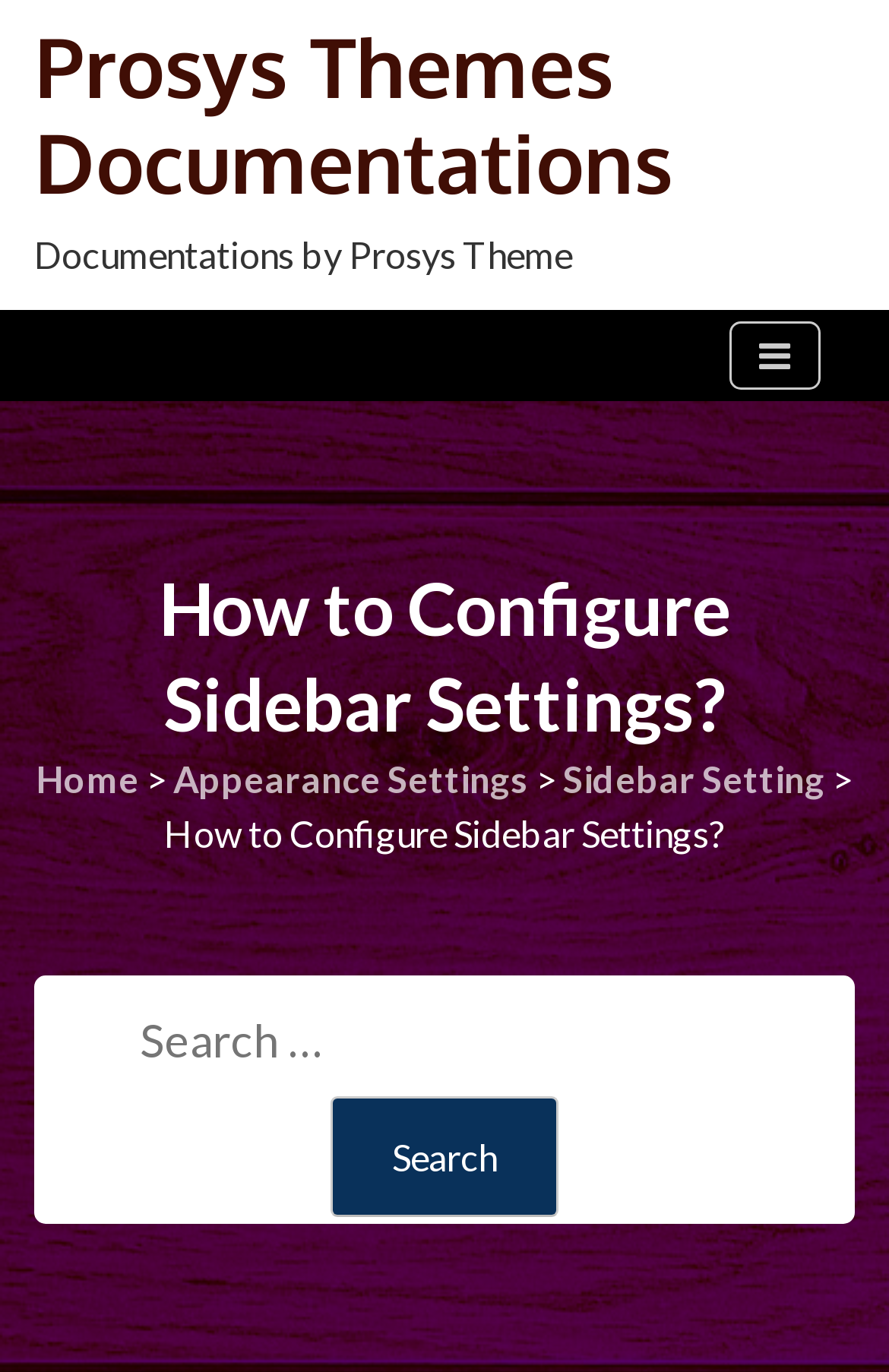Can you find and generate the webpage's heading?

Prosys Themes Documentations